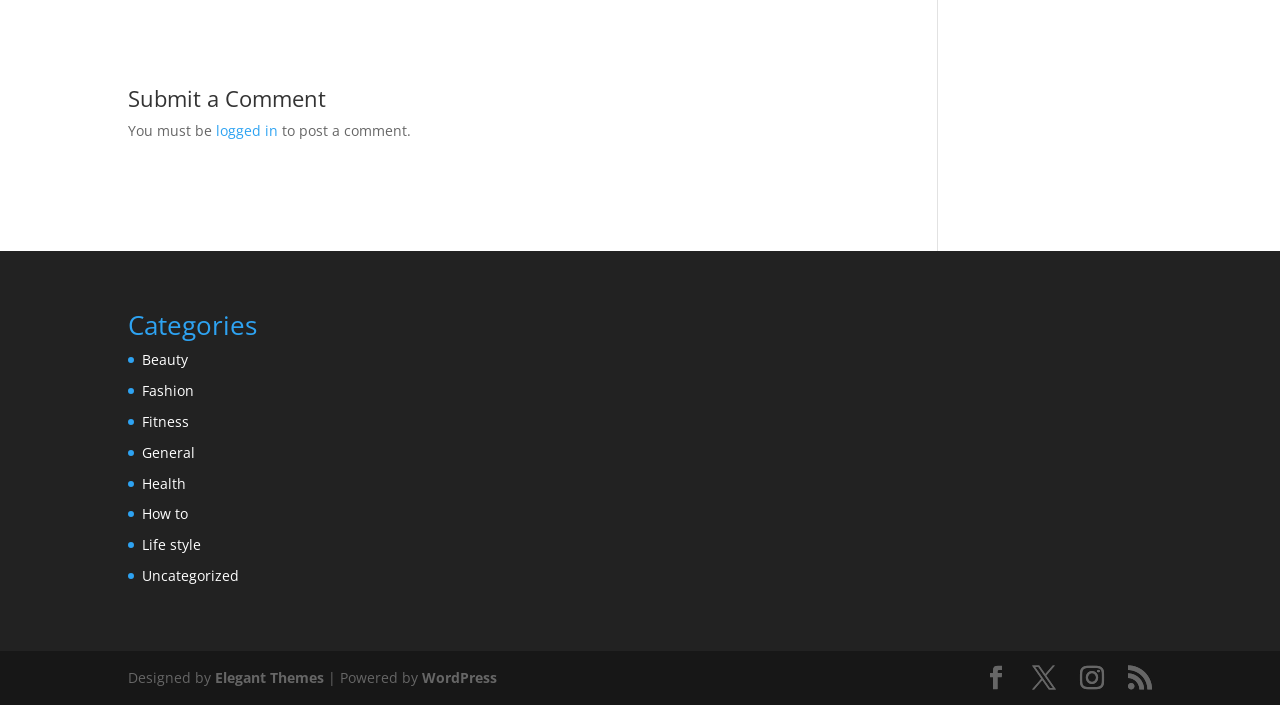Determine the bounding box coordinates for the area you should click to complete the following instruction: "View Beauty category".

[0.111, 0.497, 0.147, 0.524]